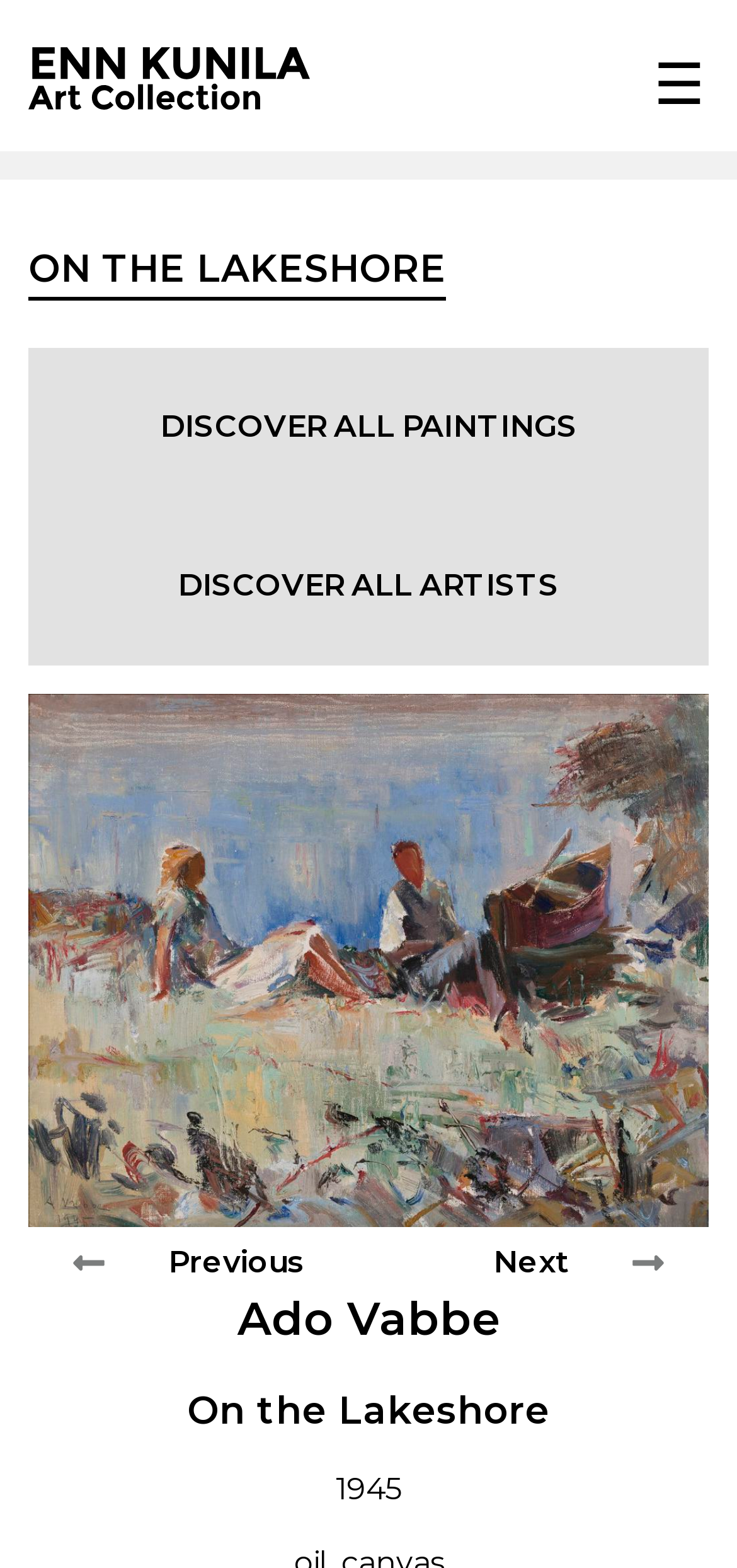Kindly determine the bounding box coordinates for the area that needs to be clicked to execute this instruction: "Click the logo".

[0.038, 0.03, 0.422, 0.069]